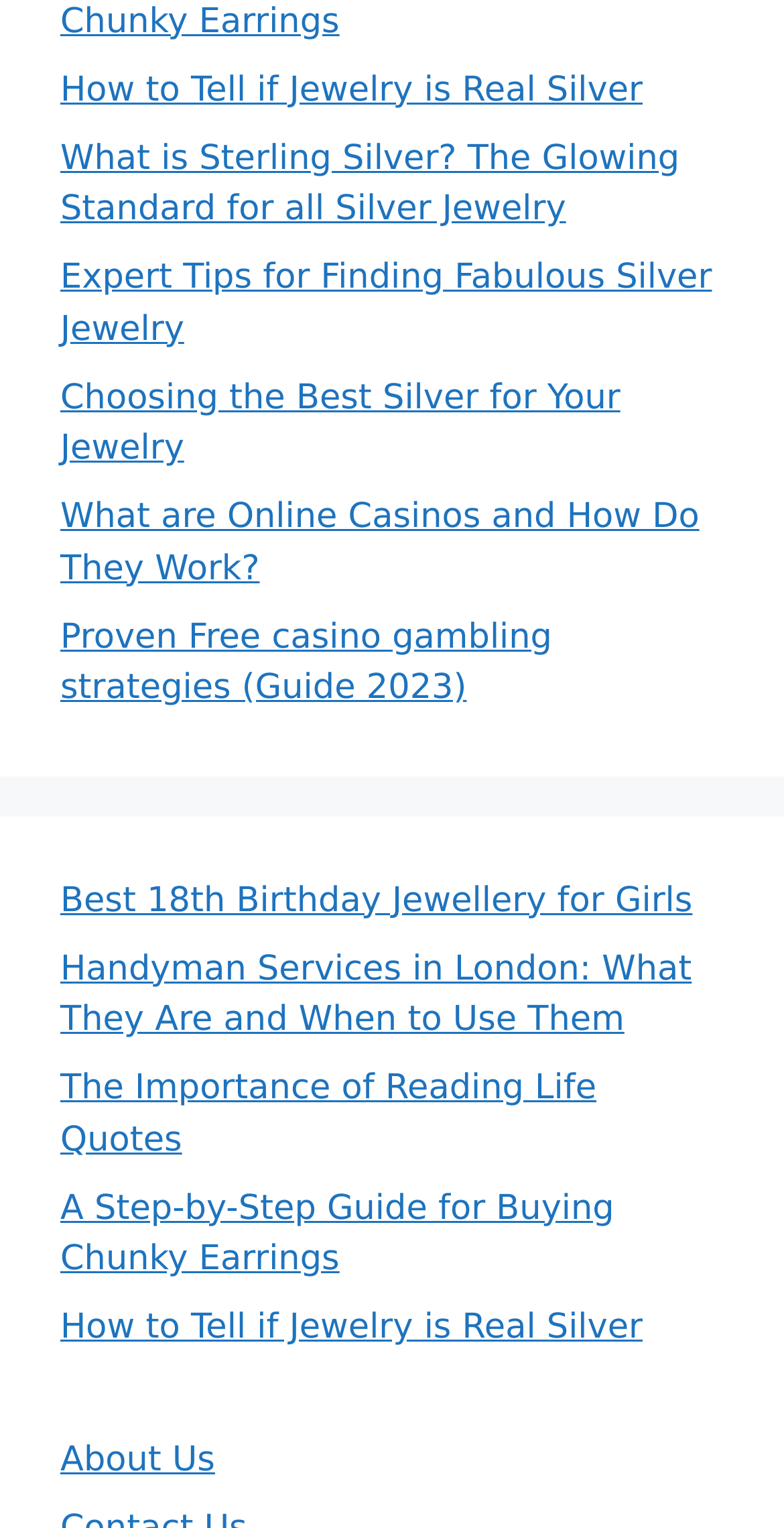What is the topic of the first link?
Give a comprehensive and detailed explanation for the question.

The first link has the text 'How to Tell if Jewelry is Real Silver', which suggests that the topic is related to silver jewelry.